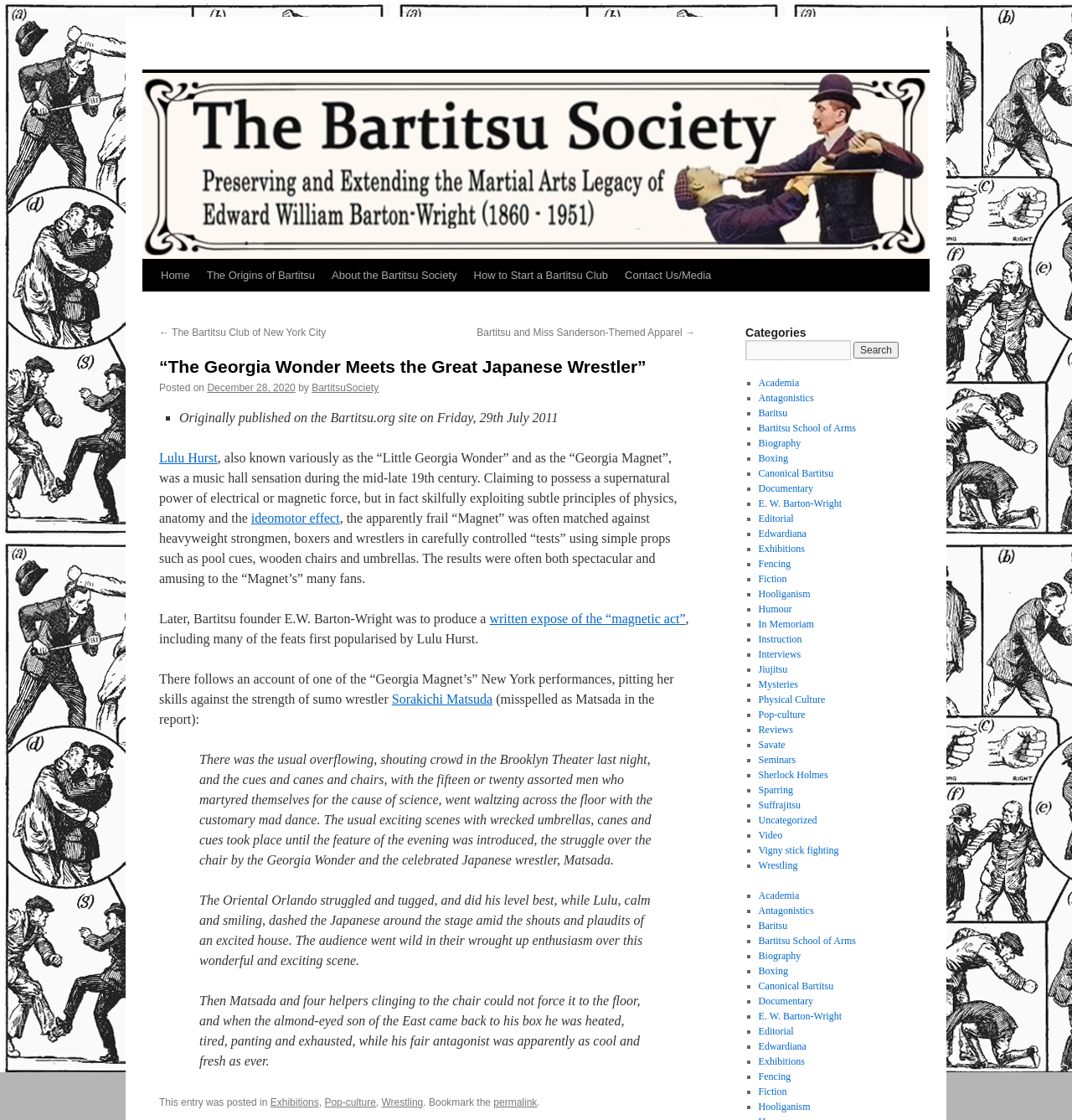Extract the primary header of the webpage and generate its text.

“The Georgia Wonder Meets the Great Japanese Wrestler”